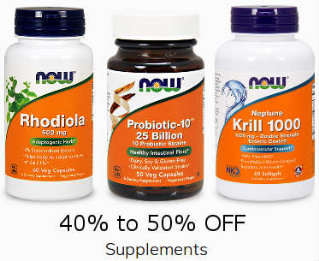Respond to the following query with just one word or a short phrase: 
How many live probiotic cultures are in Probiotic-10?

25 billion